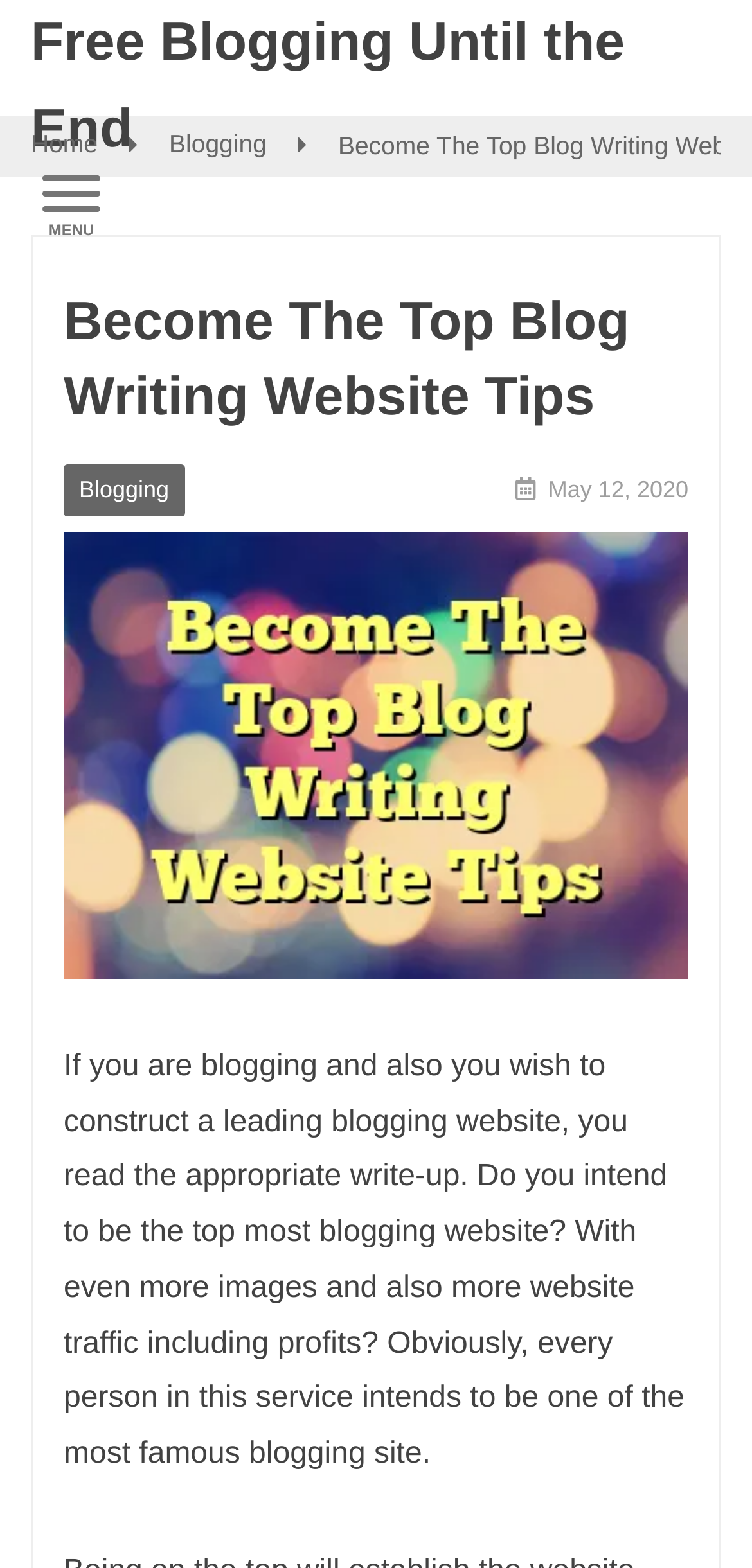Please determine the bounding box coordinates for the element with the description: "Blogging".

[0.225, 0.08, 0.355, 0.106]